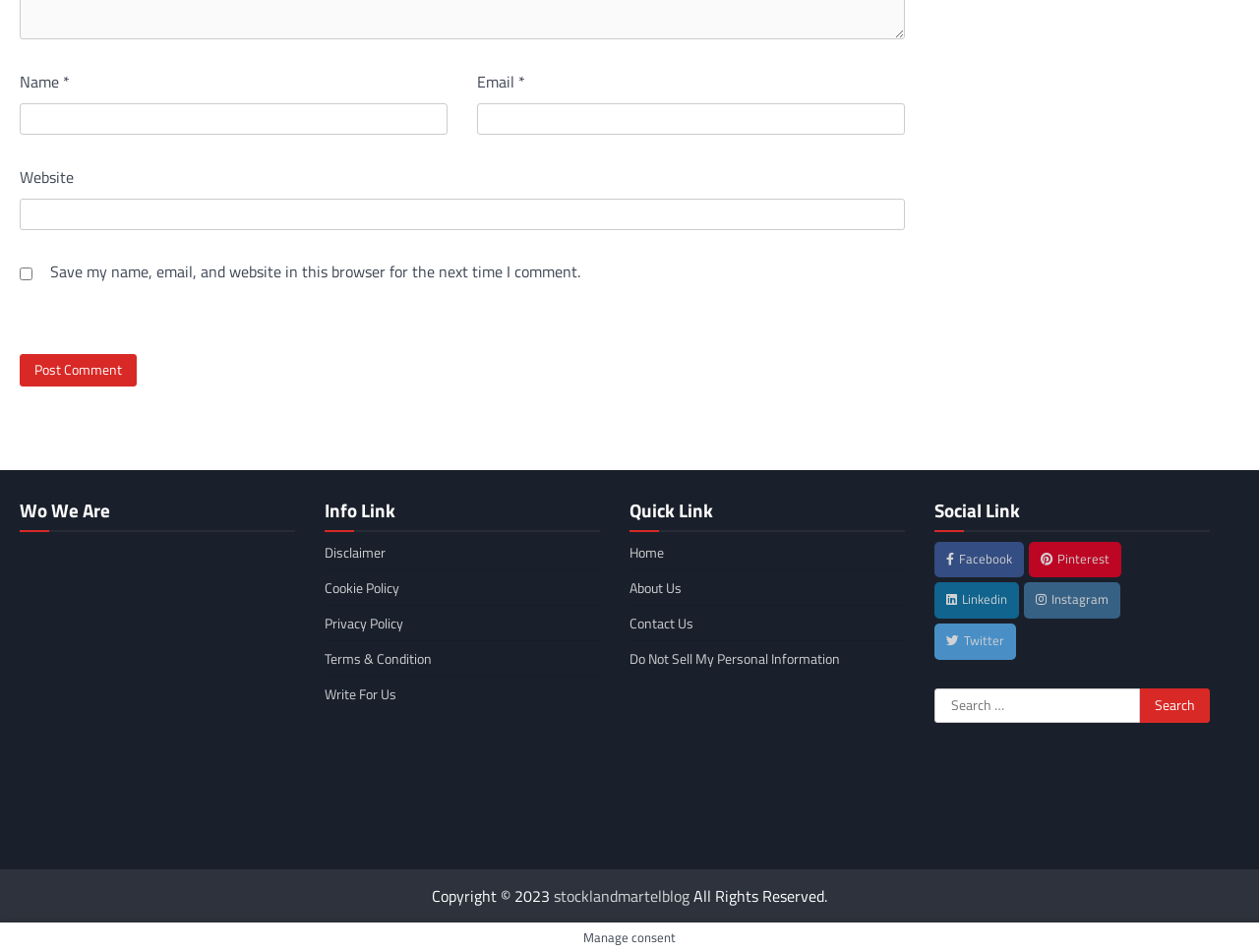Pinpoint the bounding box coordinates of the element to be clicked to execute the instruction: "Format text as bold".

None